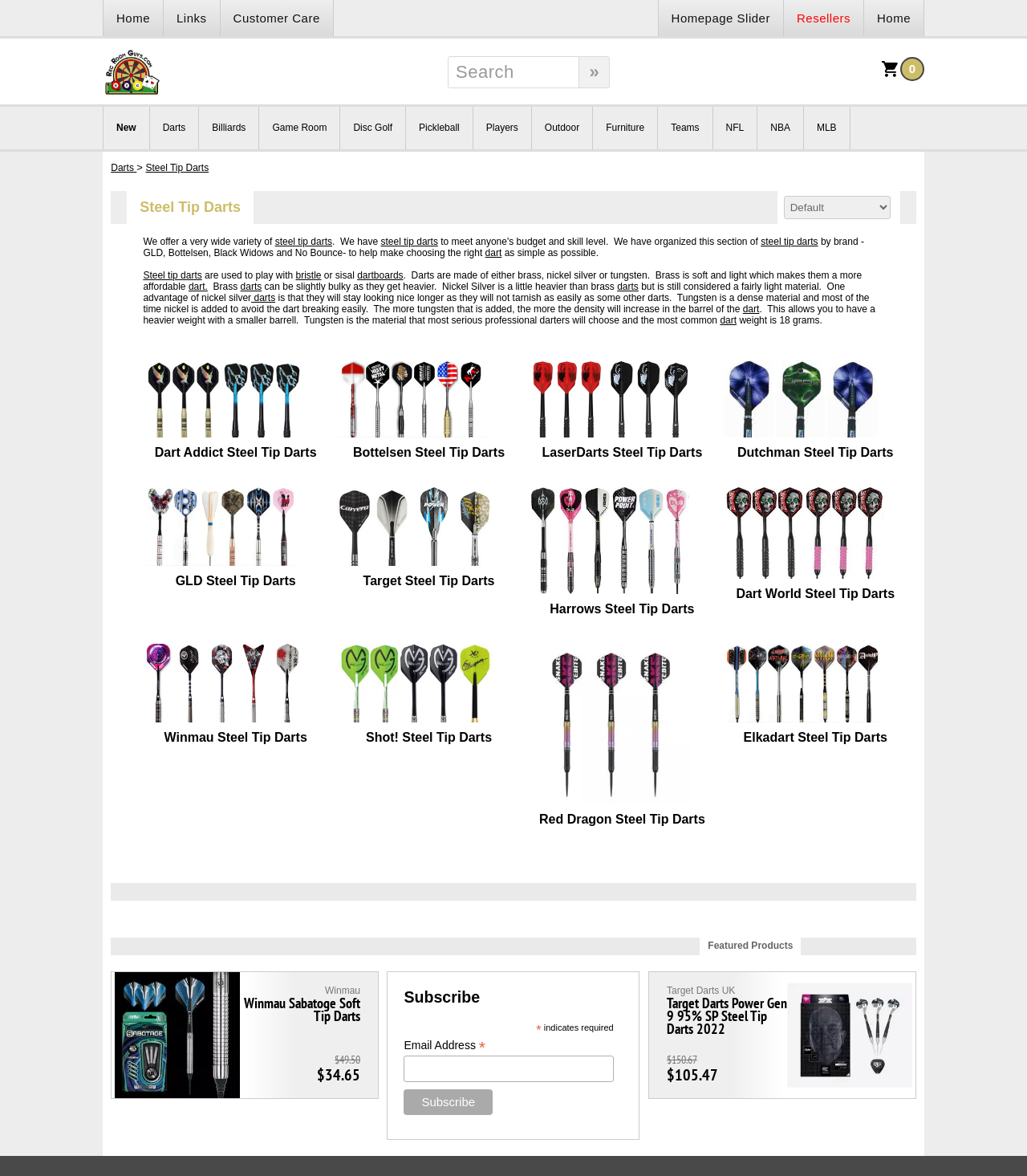Detail the various sections and features of the webpage.

The webpage is about Steel Tip Darts, offering a wide selection of darts from various brands. At the top, there are navigation links to "Home", "Links", "Customer Care", and "Resellers". Below these links, there is a search bar with a "Search" button. On the left side, there is a vertical list of links to different categories, including "New", "Darts", "Billiards", "Game Room", and more.

The main content of the page is divided into two sections. The first section has a heading "Steel Tip Darts" and provides information about steel tip darts, including their materials, weights, and uses. There are several paragraphs of text explaining the differences between brass, nickel silver, and tungsten darts.

The second section displays a list of steel tip darts from various brands, including Dart Addict, Bottelsen, LaserDarts, Dutchman, GLD, Target, Harrows, and Dart World. Each brand has a link to its products, accompanied by an image of the darts. The list is arranged in a grid layout, with multiple columns and rows.

At the bottom of the page, there is a "Sort By" dropdown menu, allowing users to sort the list of darts by different criteria.